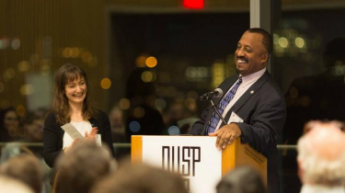What is visible through the large windows?
Look at the screenshot and provide an in-depth answer.

The backdrop includes a cityscape visible through large windows, which suggests an evening setting and enhances the event's ambiance, providing a scenic view to the attendees.